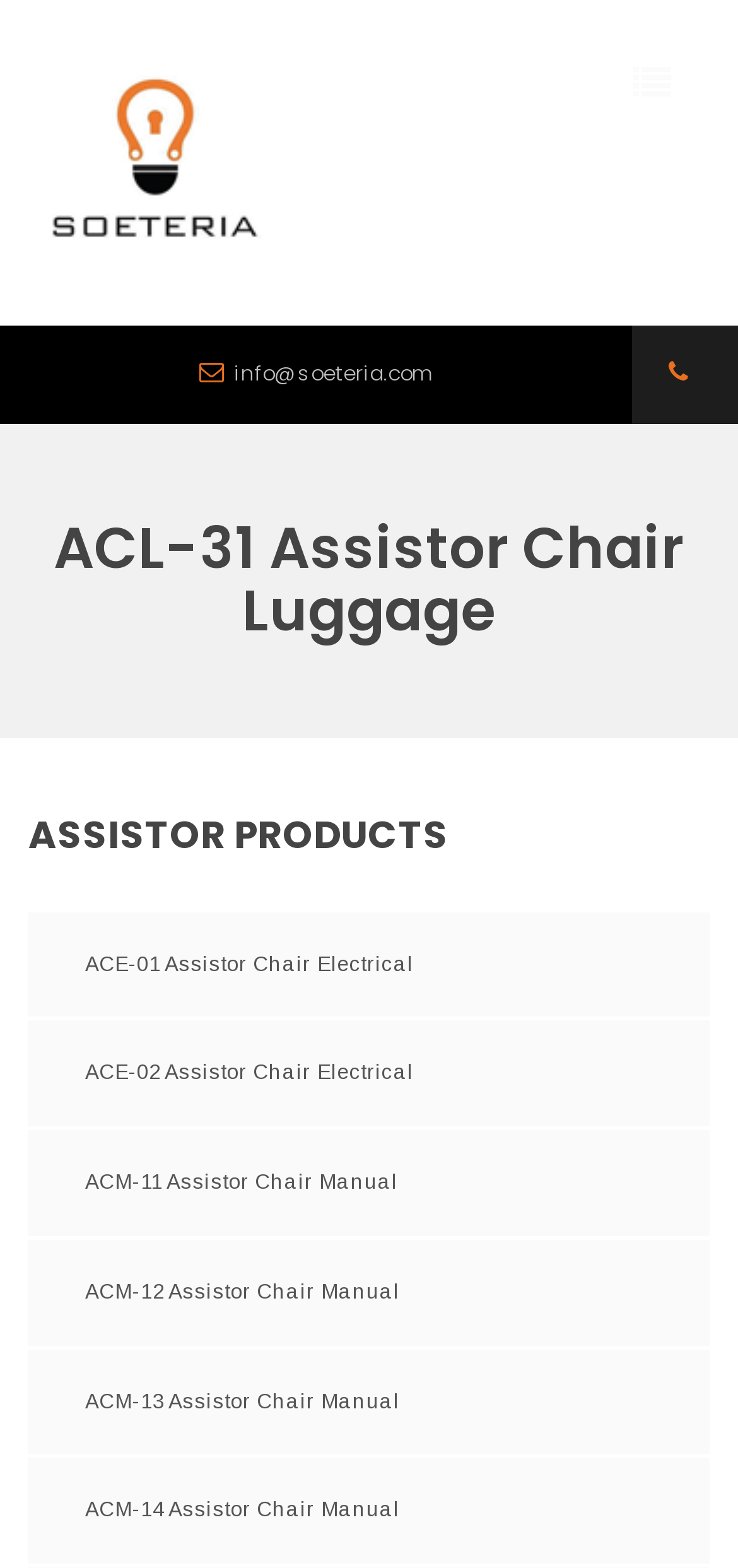Use a single word or phrase to answer the following:
How many links are on the webpage?

8